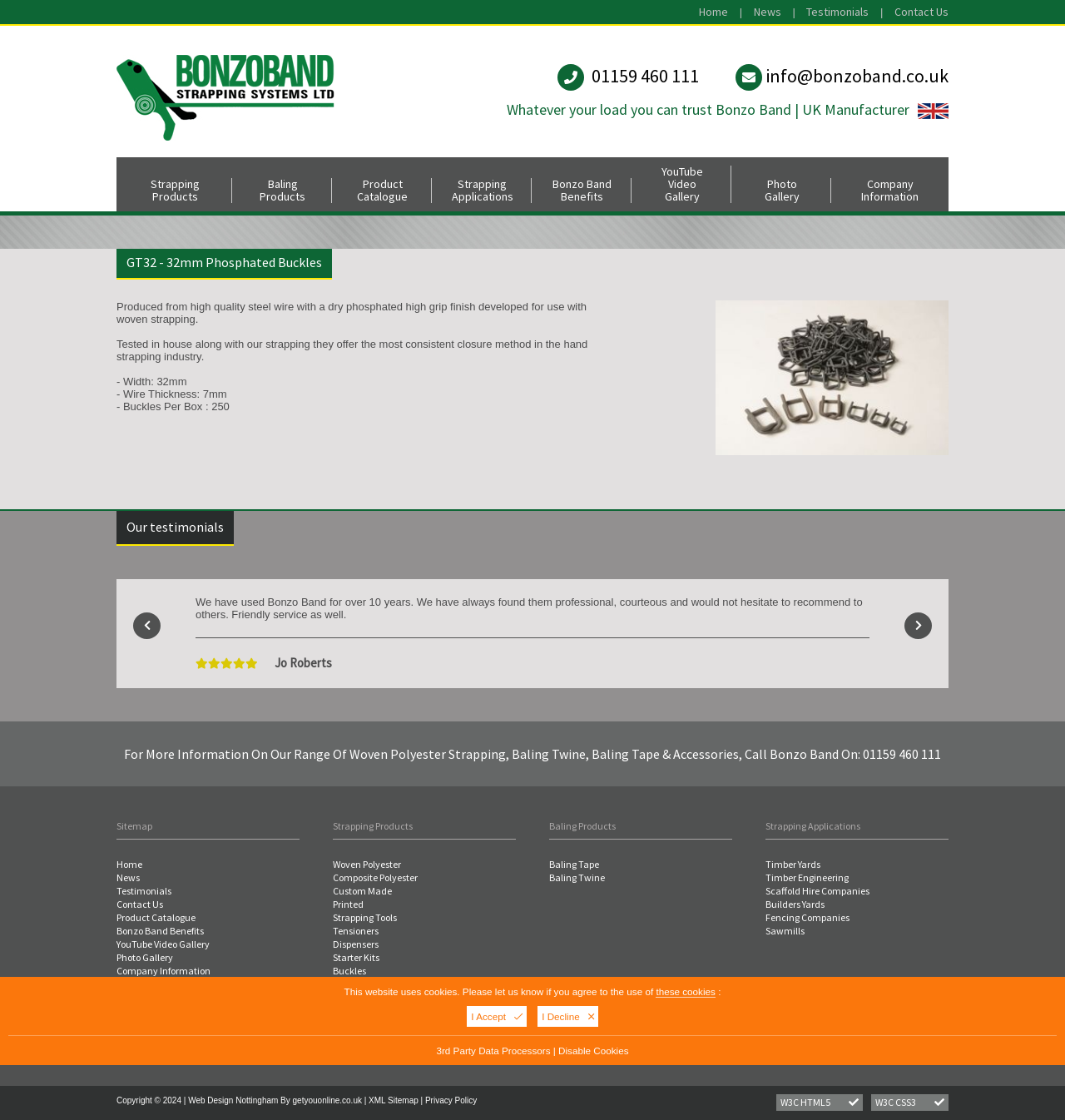Locate the bounding box coordinates of the area to click to fulfill this instruction: "Learn more about Bonzo Band's benefits". The bounding box should be presented as four float numbers between 0 and 1, in the order [left, top, right, bottom].

[0.501, 0.159, 0.593, 0.181]